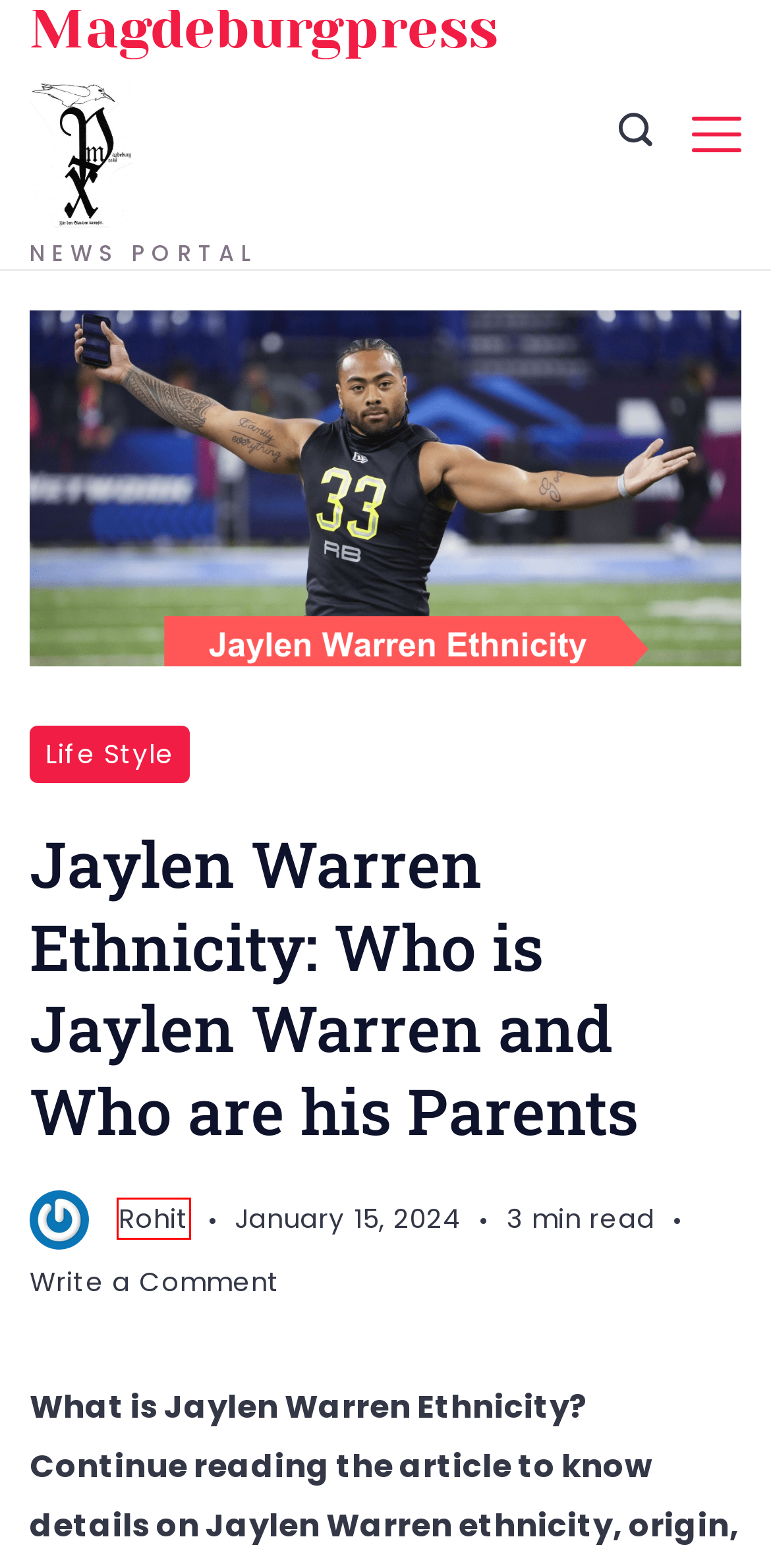You have a screenshot of a webpage with an element surrounded by a red bounding box. Choose the webpage description that best describes the new page after clicking the element inside the red bounding box. Here are the candidates:
A. Brad Pitt Wikipedia English: Girlfriend and Age - magdeburgpress
B. Ara Martirosyan Wikipedia: When did he Die? What Happened - magdeburgpress
C. Melissa Gilbert Grandchildren: Cancer and Partner - magdeburgpress
D. Rohit, Author at magdeburgpress
E. Privacy Policy - magdeburgpress
F. magdeburgpress
G. Contact Us - magdeburgpress
H. Life Style Archives - magdeburgpress

D